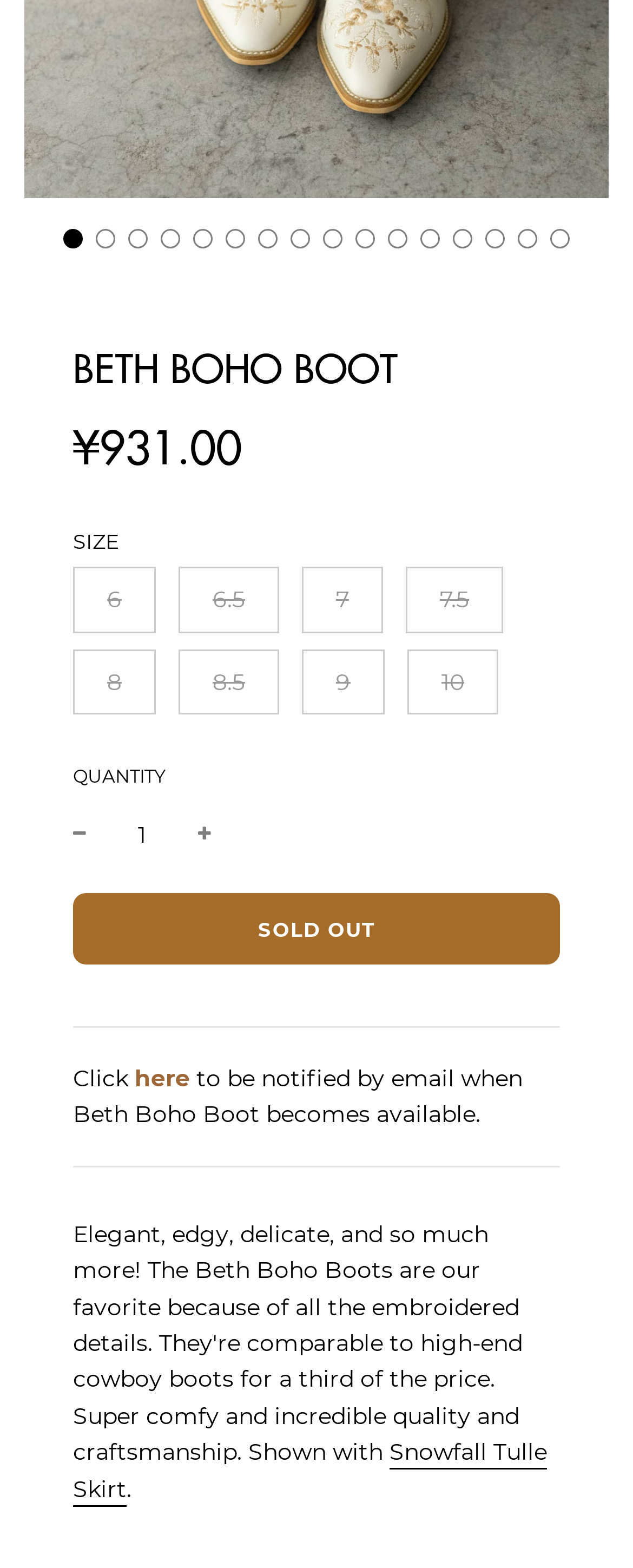Please determine the bounding box coordinates of the element to click in order to execute the following instruction: "Enter quantity". The coordinates should be four float numbers between 0 and 1, specified as [left, top, right, bottom].

[0.115, 0.515, 0.333, 0.549]